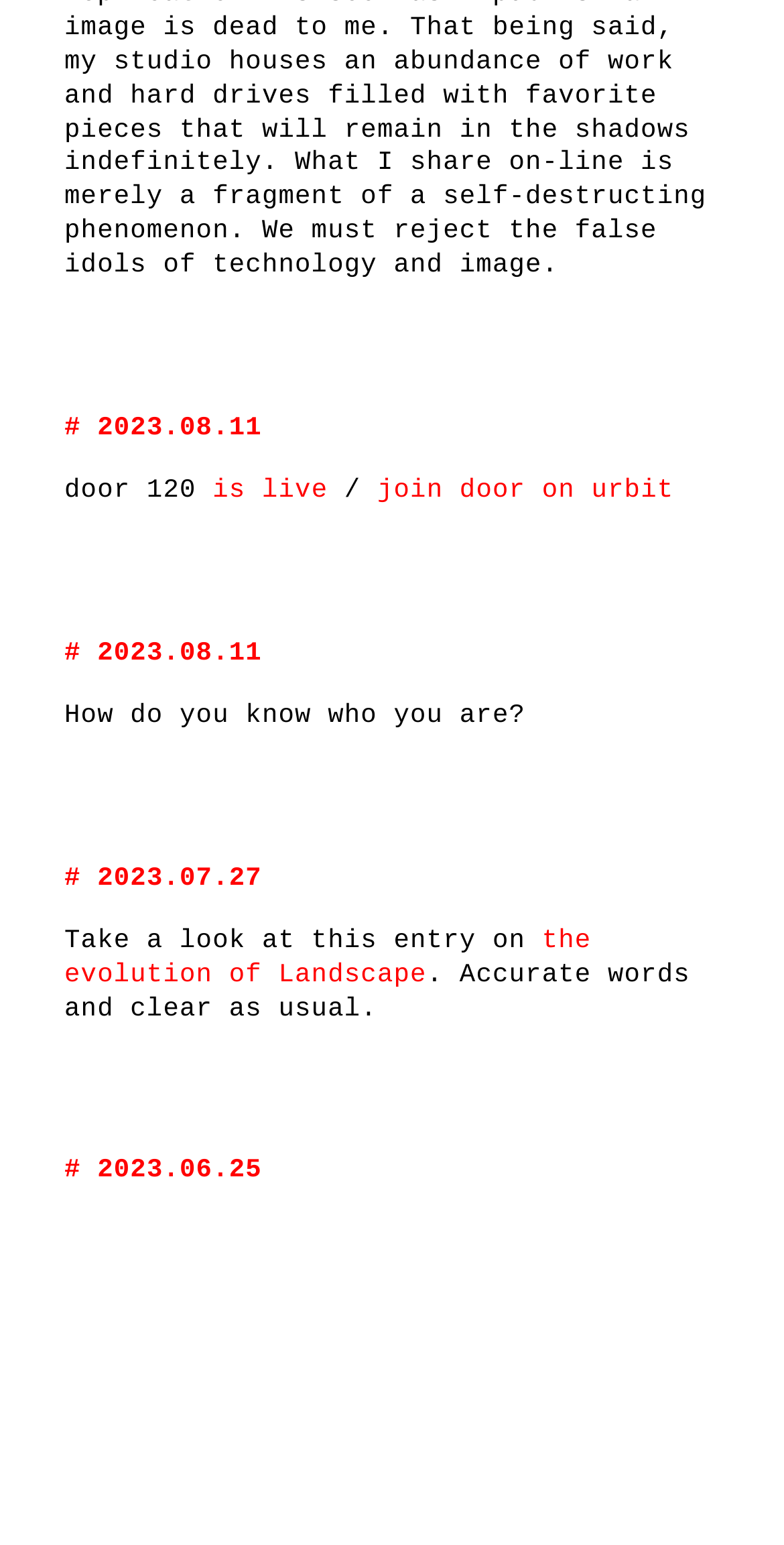Provide a single word or phrase answer to the question: 
What is the date of the first link?

2023.08.11